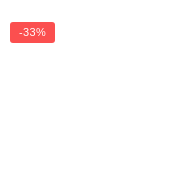Based on the image, give a detailed response to the question: What type of products is the discount likely related to?

The discount is likely related to health products as hinted by the context, which includes nearby elements such as 'Actizeet Ashwagandha' and other similar items, suggesting that the sale may apply to a range of health supplements available for purchase.